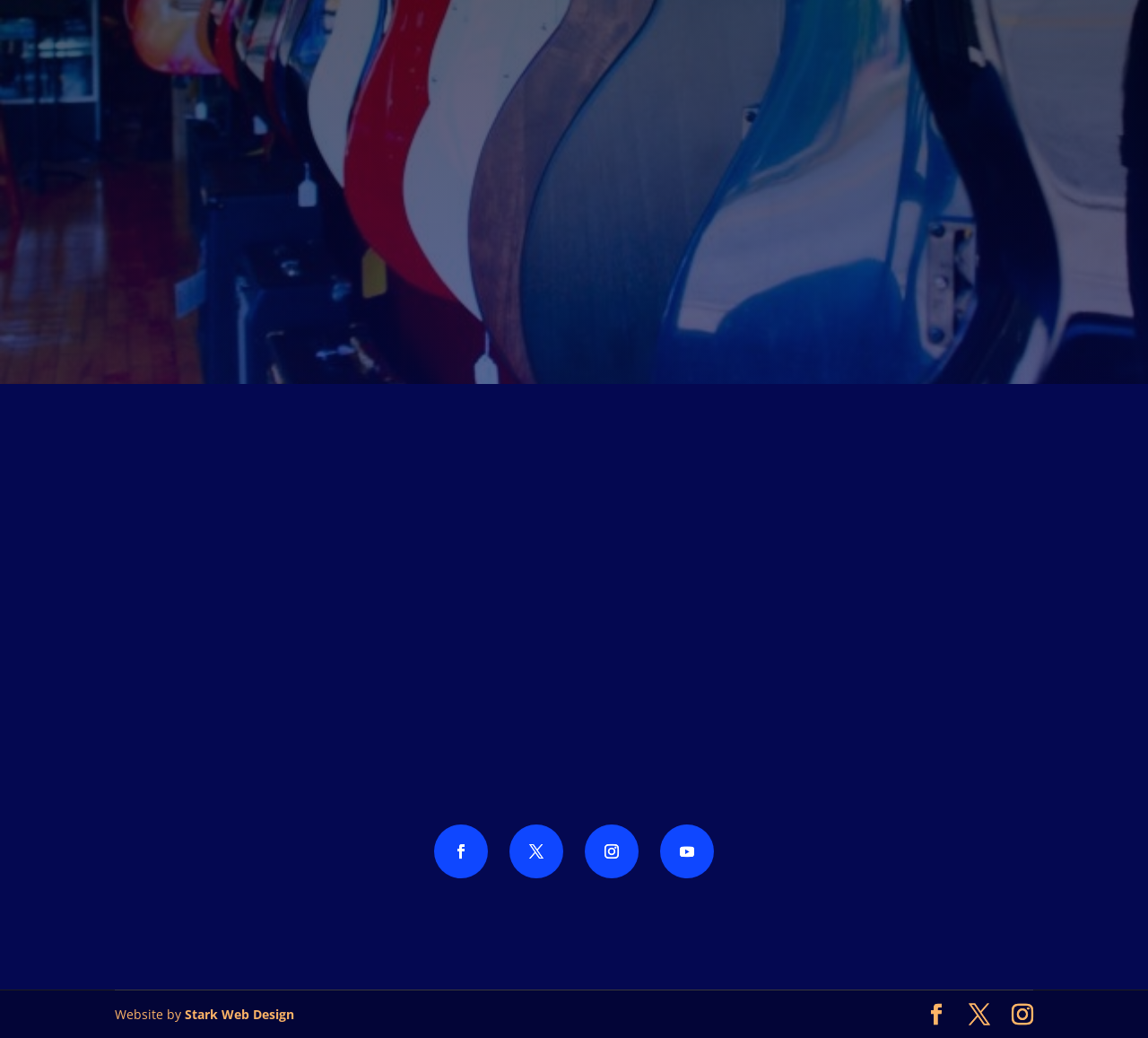Please indicate the bounding box coordinates for the clickable area to complete the following task: "Select an option". The coordinates should be specified as four float numbers between 0 and 1, i.e., [left, top, right, bottom].

[0.509, 0.018, 0.793, 0.065]